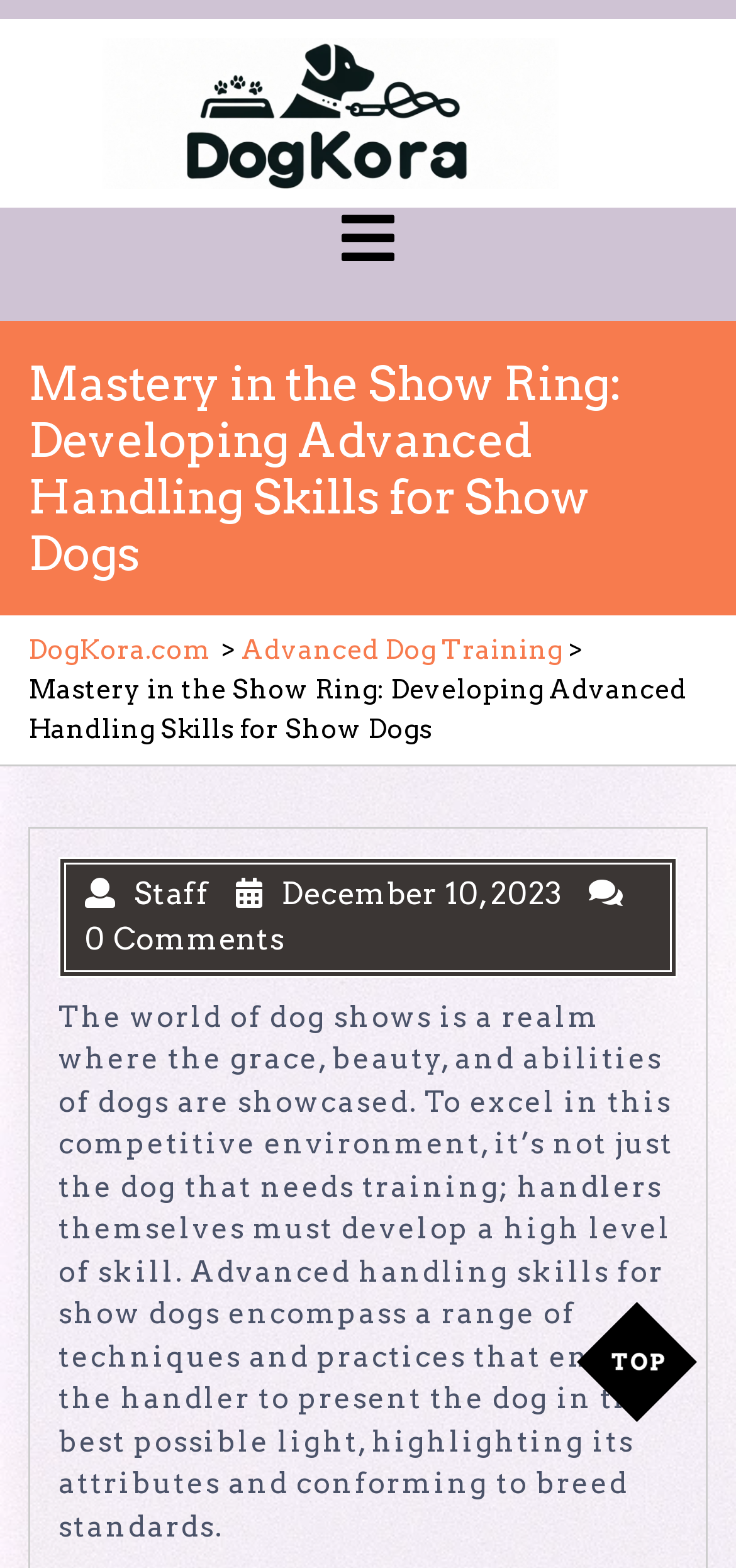How many comments does the article have?
Look at the screenshot and give a one-word or phrase answer.

0 Comments